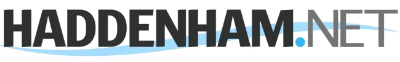Answer the question below using just one word or a short phrase: 
What design element is beneath the text?

Subtle blue wave